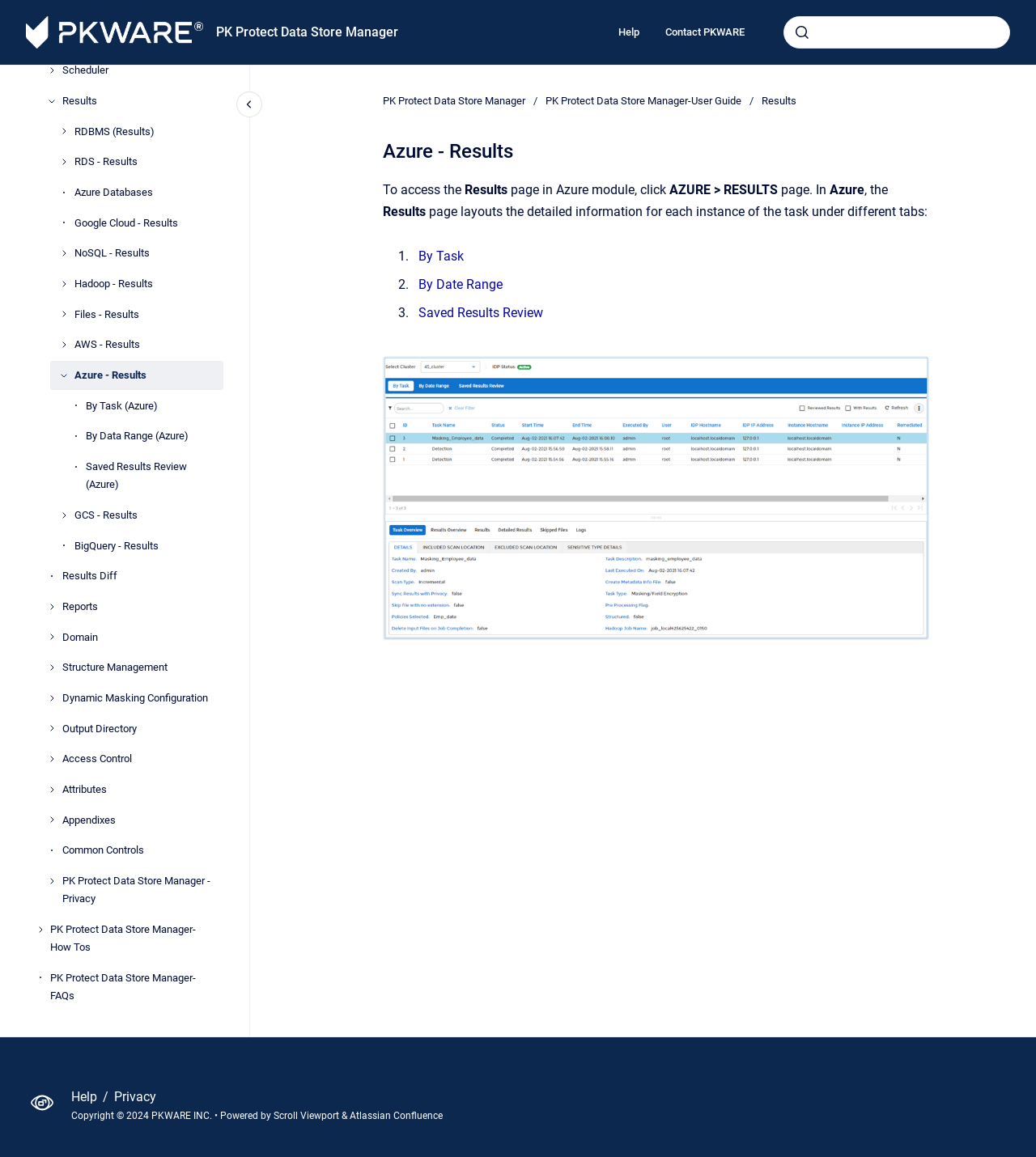Use a single word or phrase to answer the question: 
What is the first link in the navigation menu?

Go to homepage